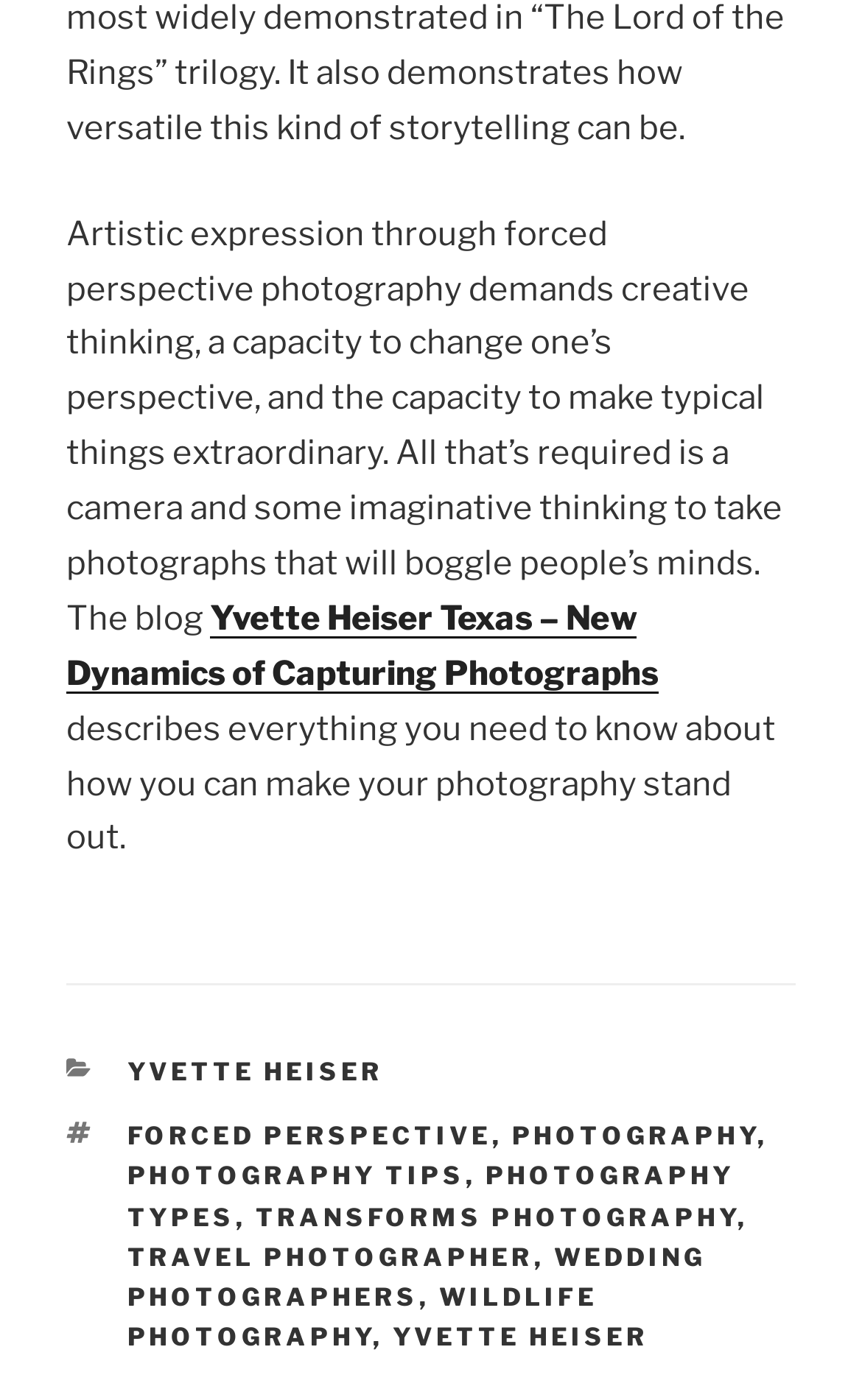Indicate the bounding box coordinates of the element that needs to be clicked to satisfy the following instruction: "Discover Yvette Heiser's photography". The coordinates should be four float numbers between 0 and 1, i.e., [left, top, right, bottom].

[0.147, 0.754, 0.445, 0.776]